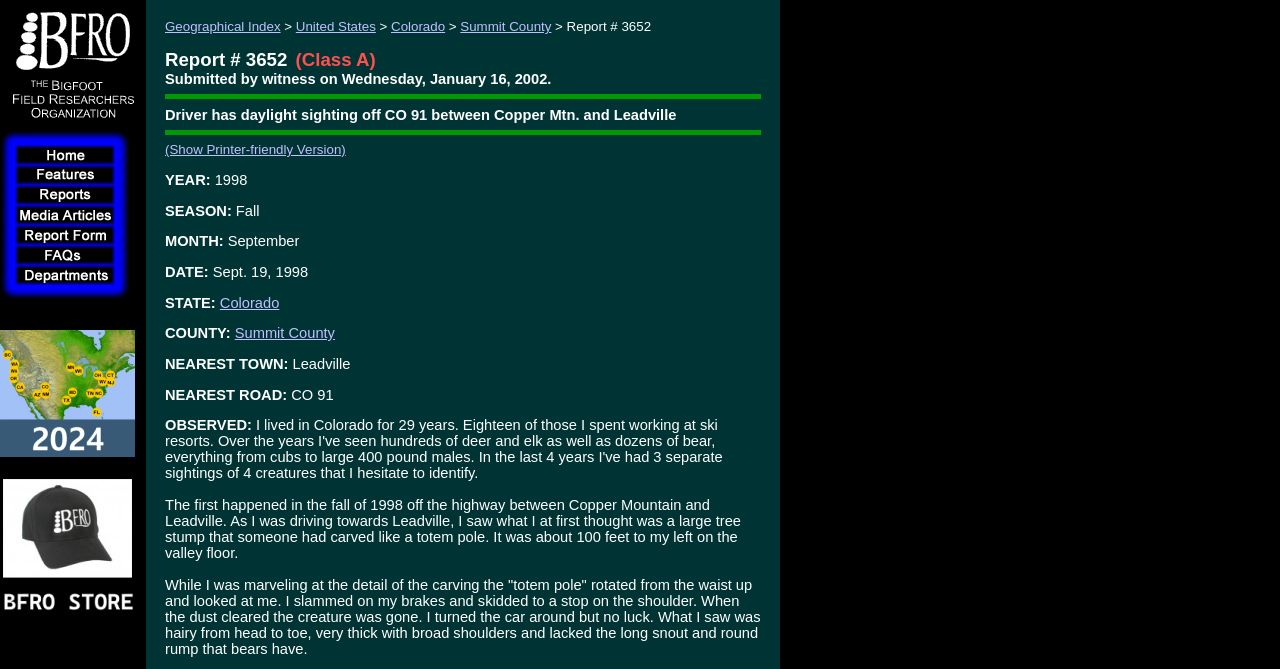Extract the bounding box coordinates of the UI element described: "name="menu3"". Provide the coordinates in the format [left, top, right, bottom] with values ranging from 0 to 1.

[0.012, 0.407, 0.113, 0.43]